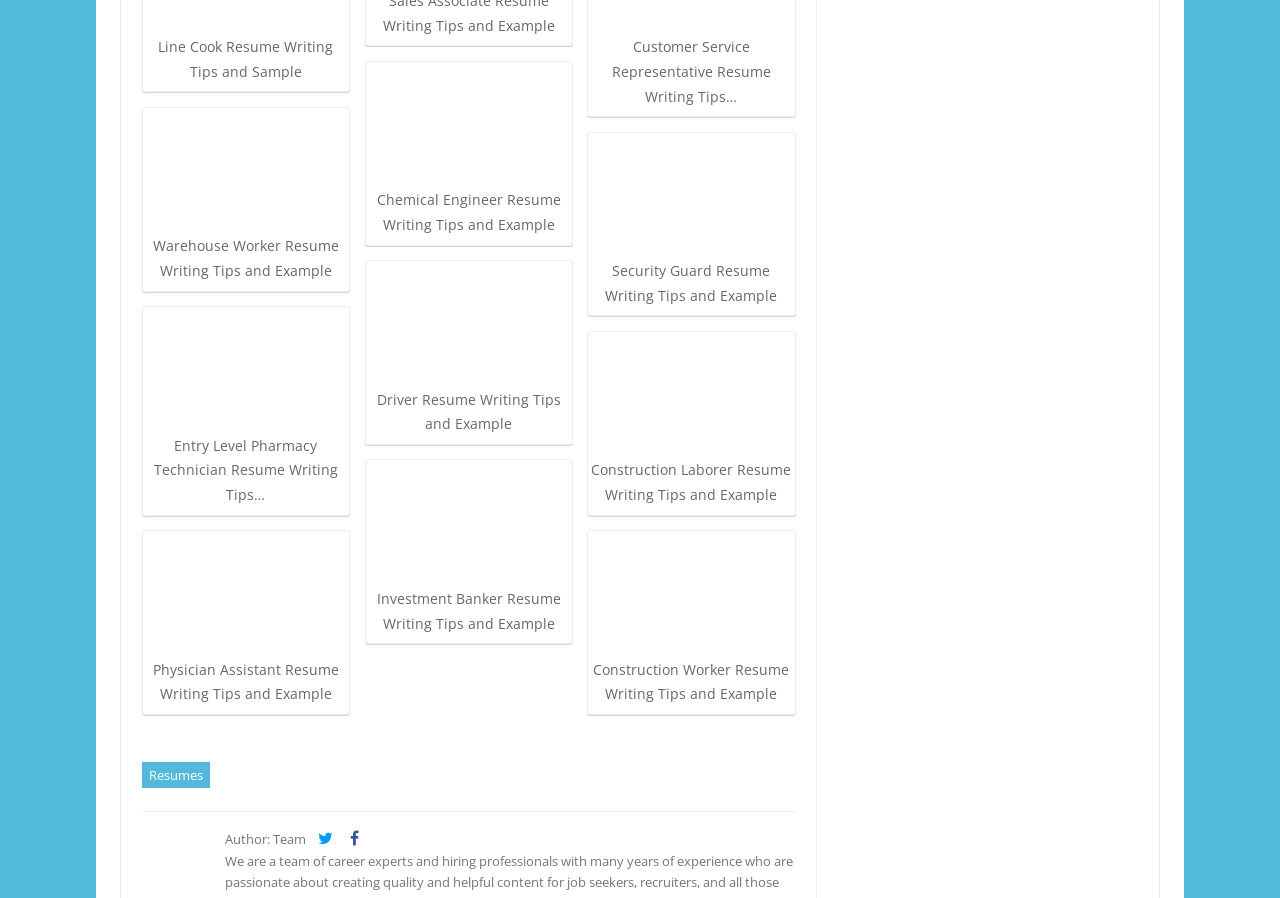Provide the bounding box coordinates for the UI element that is described as: "parent_node: Author: Team".

[0.241, 0.924, 0.264, 0.944]